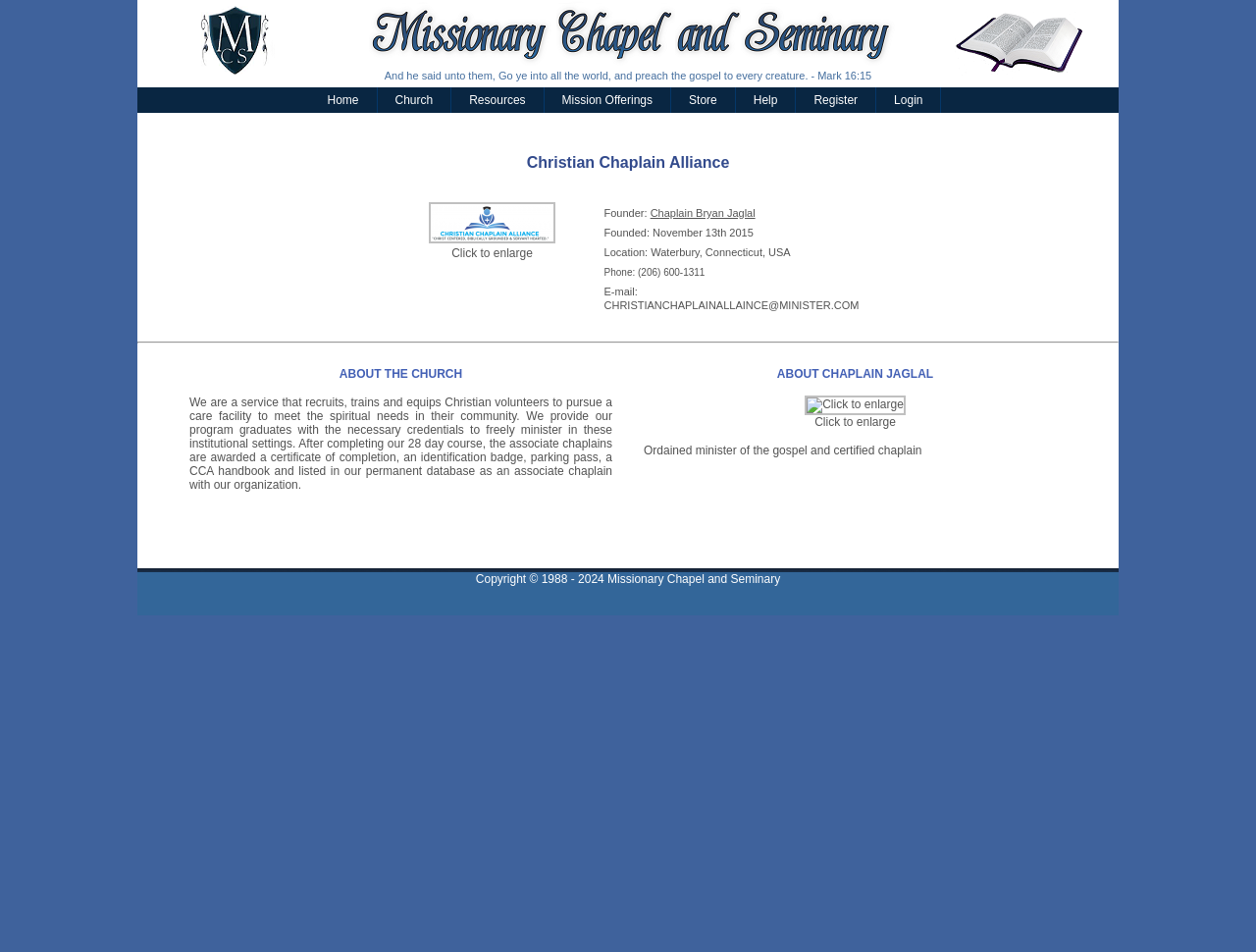Show me the bounding box coordinates of the clickable region to achieve the task as per the instruction: "View About the Church".

[0.15, 0.385, 0.499, 0.533]